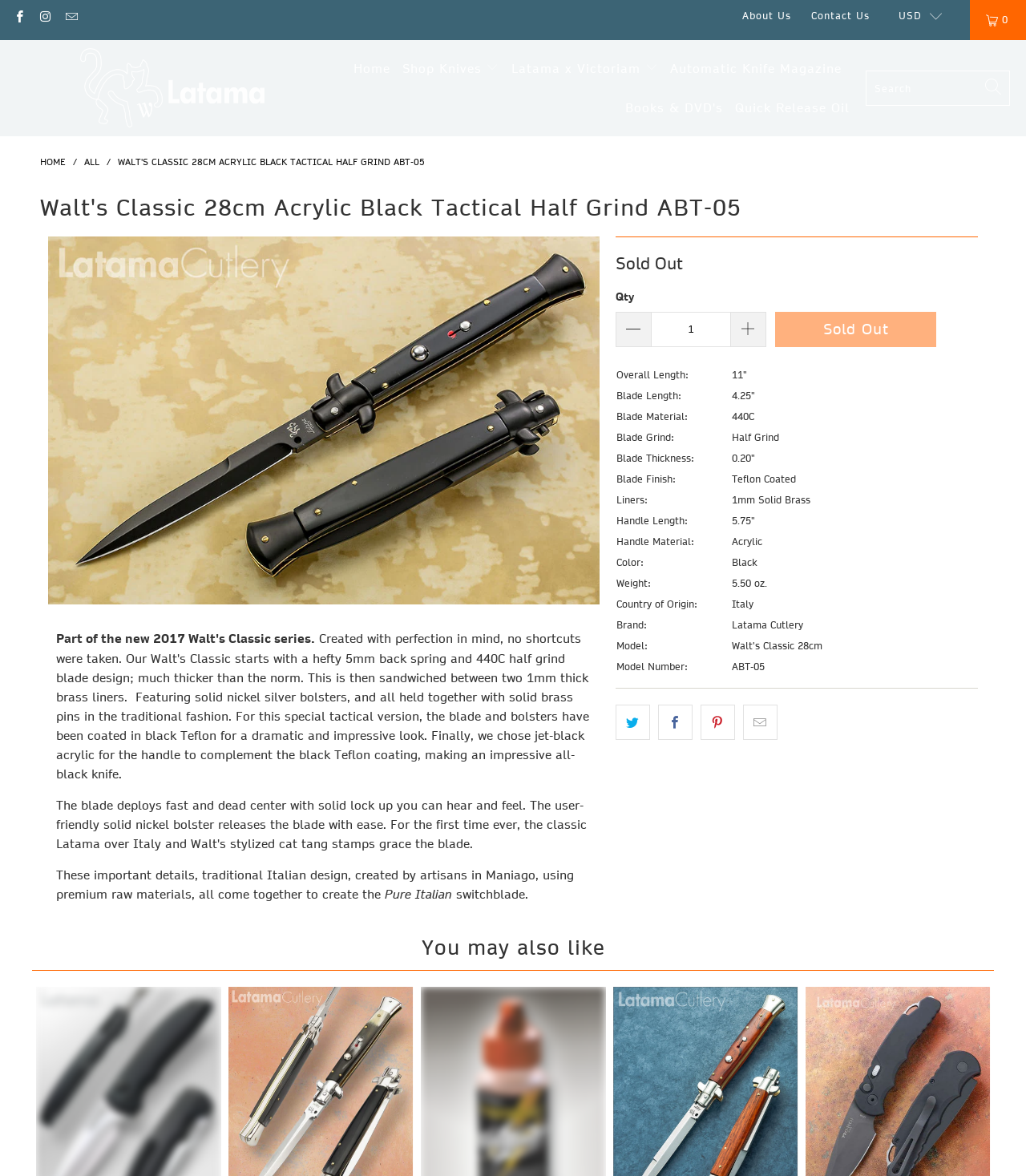Locate the bounding box coordinates of the clickable region necessary to complete the following instruction: "View product details of 'Walt's Classic 28cm Acrylic Black Tactical Half Grind ABT-05'". Provide the coordinates in the format of four float numbers between 0 and 1, i.e., [left, top, right, bottom].

[0.047, 0.201, 0.584, 0.514]